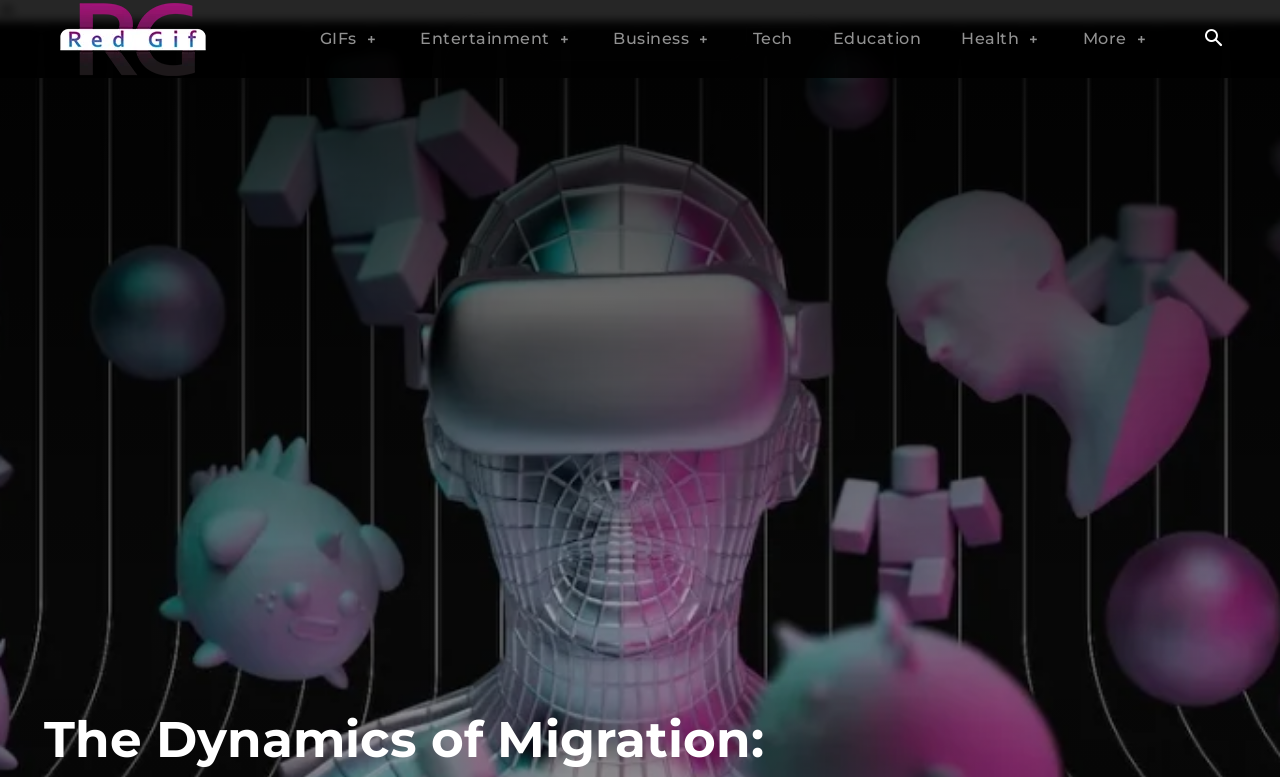Locate the bounding box for the described UI element: "Entertainment". Ensure the coordinates are four float numbers between 0 and 1, formatted as [left, top, right, bottom].

[0.328, 0.0, 0.448, 0.1]